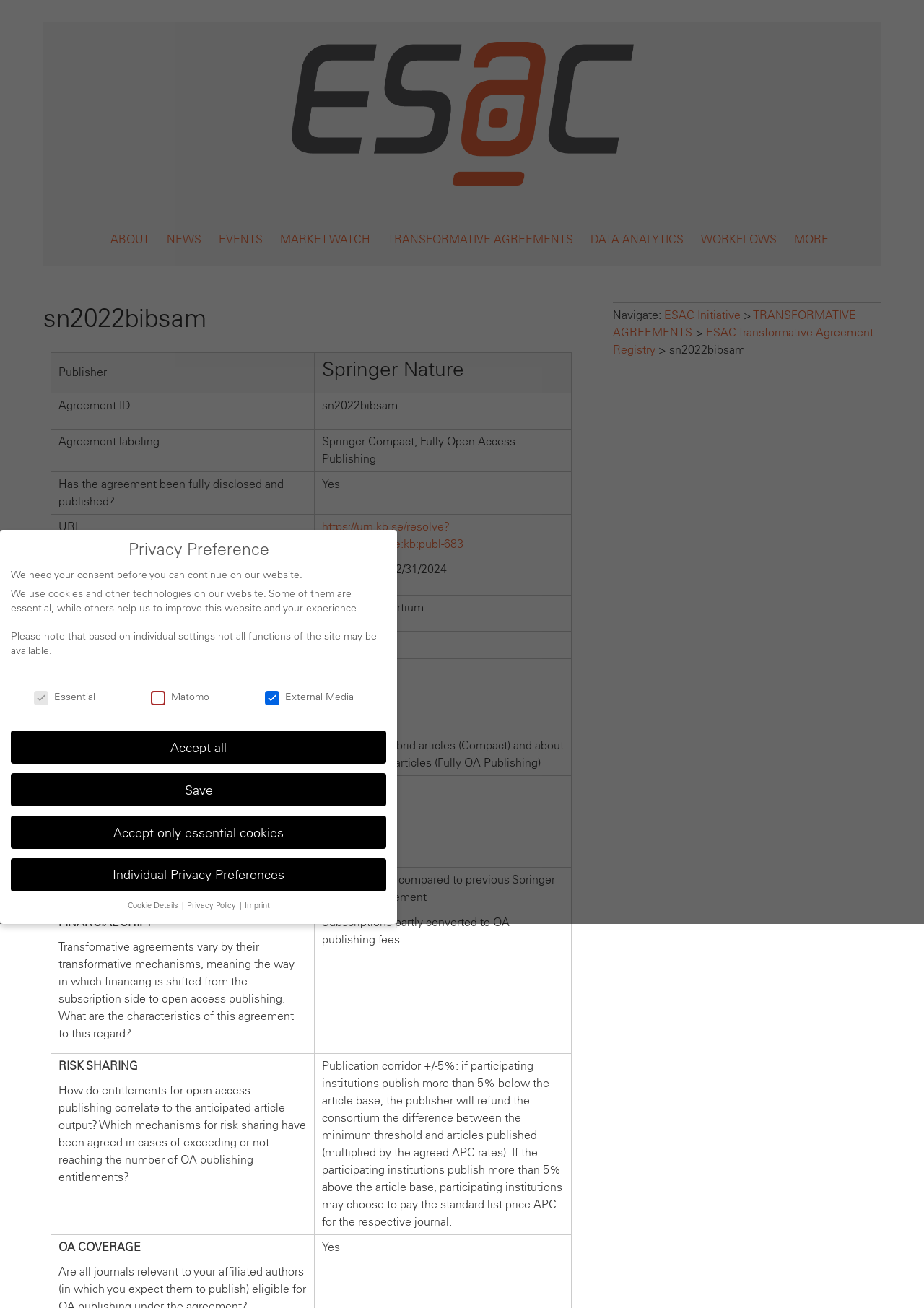Refer to the image and provide a thorough answer to this question:
What is the type of agreement labeling?

The type of agreement labeling can be found in the table on the webpage, where it is listed as 'Agreement labeling' with the value 'Springer Compact; Fully Open Access Publishing'.